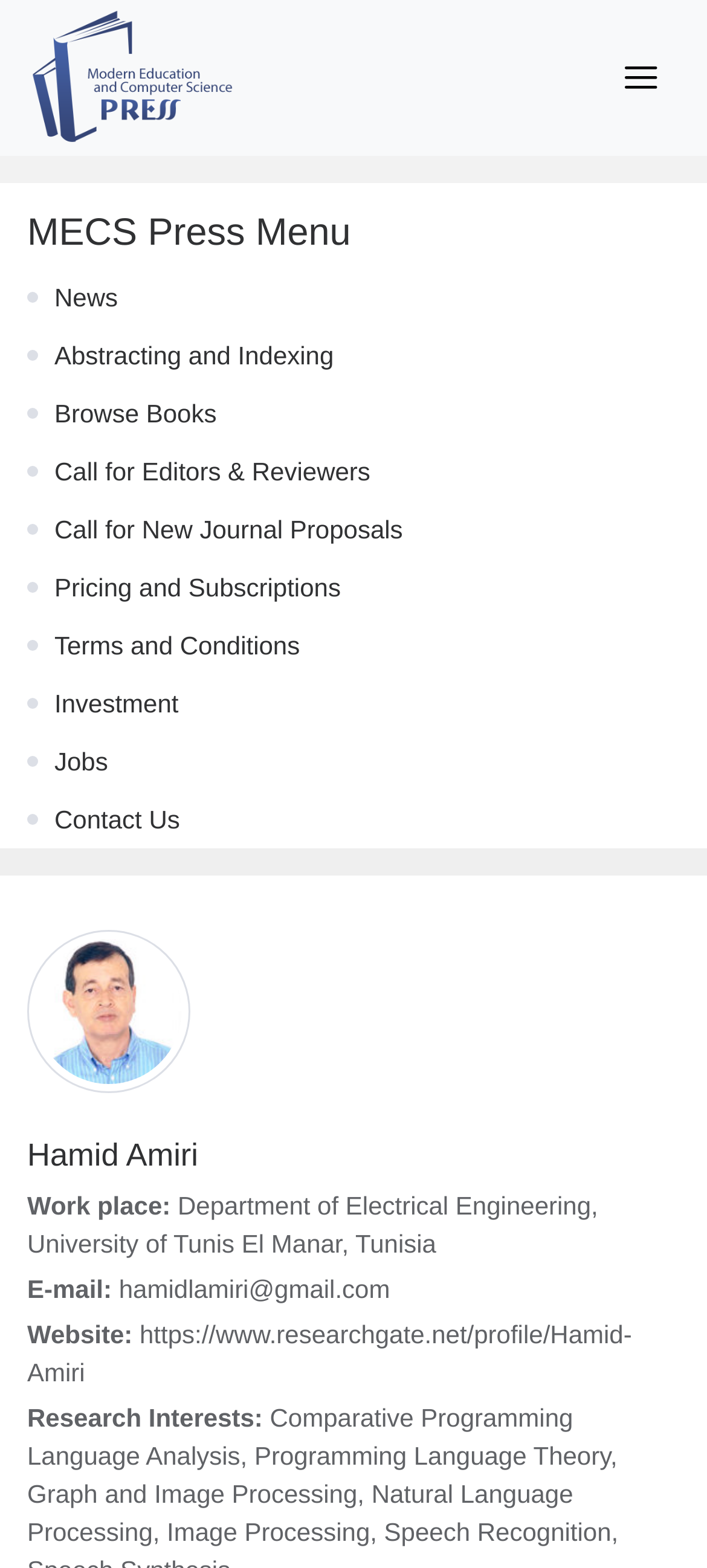What is the research interest section title?
Based on the screenshot, provide your answer in one word or phrase.

Research Interests: